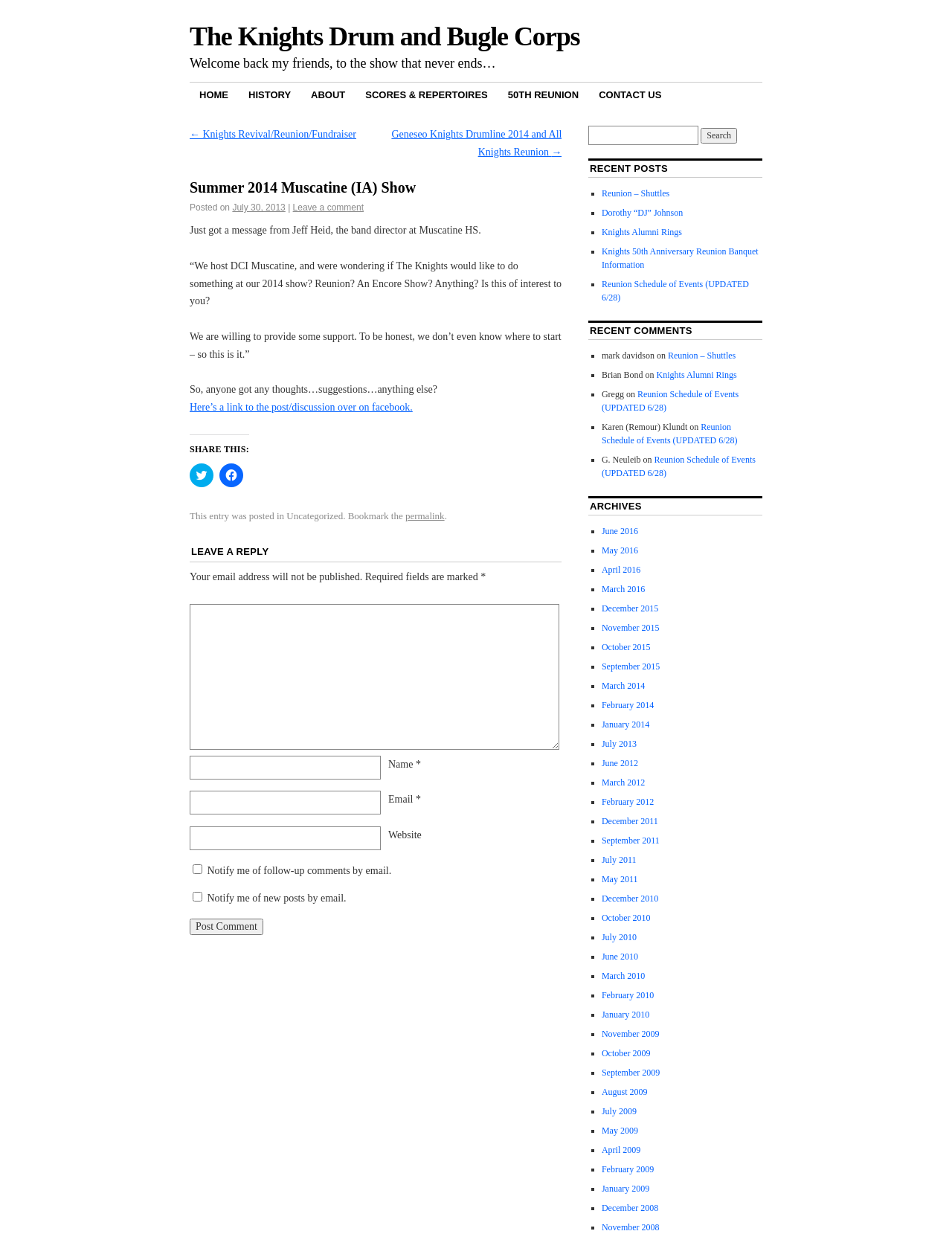Utilize the details in the image to give a detailed response to the question: What is the name of the drum and bugle corps?

The answer can be found in the link 'The Knights Drum and Bugle Corps' at the top of the webpage, which suggests that the webpage is related to this drum and bugle corps.